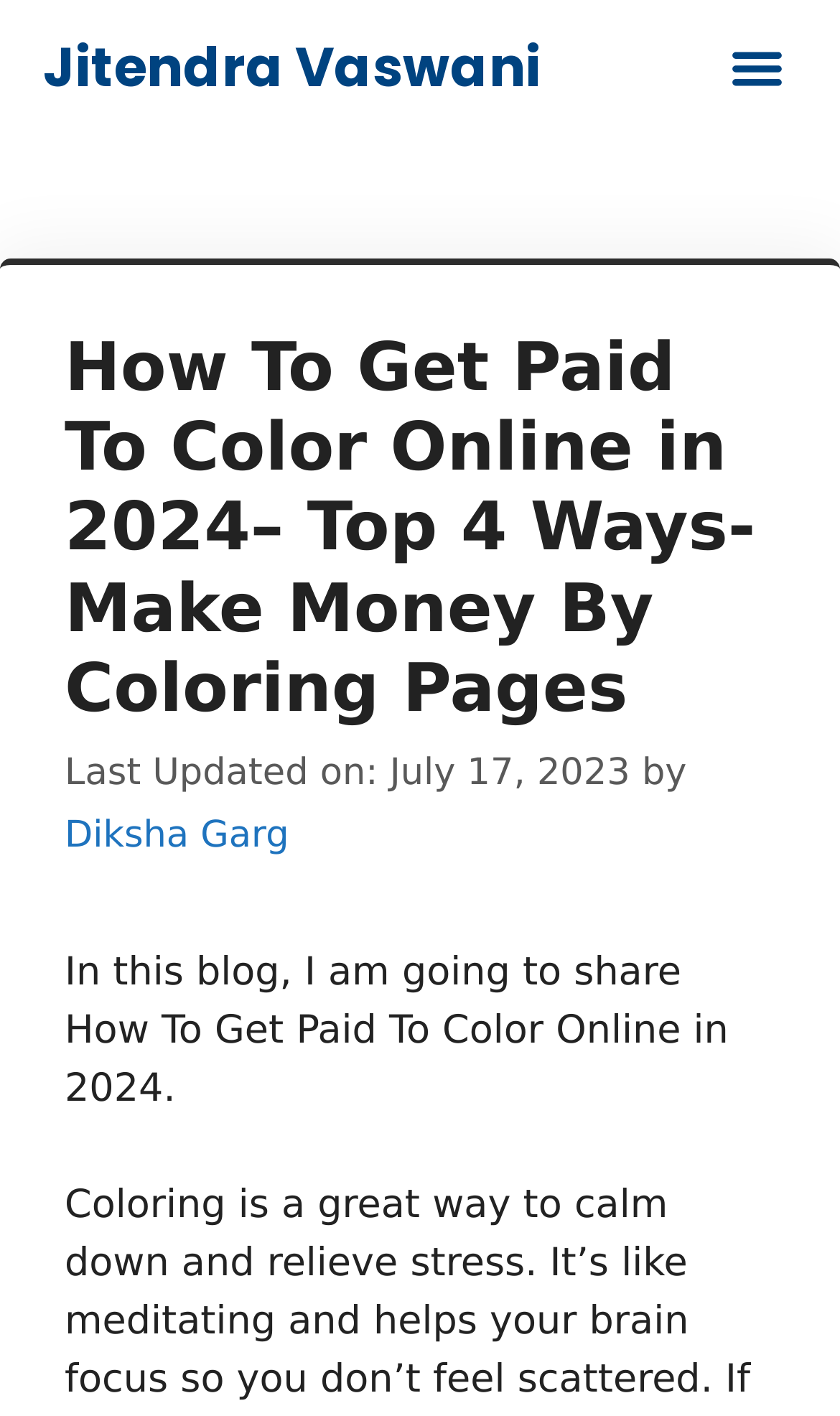With reference to the screenshot, provide a detailed response to the question below:
What is the name of the person mentioned in the heading?

The name of the person mentioned in the heading can be found by looking at the heading element, which contains the text 'Jitendra Vaswani'. This indicates that Jitendra Vaswani is the person mentioned in the heading.